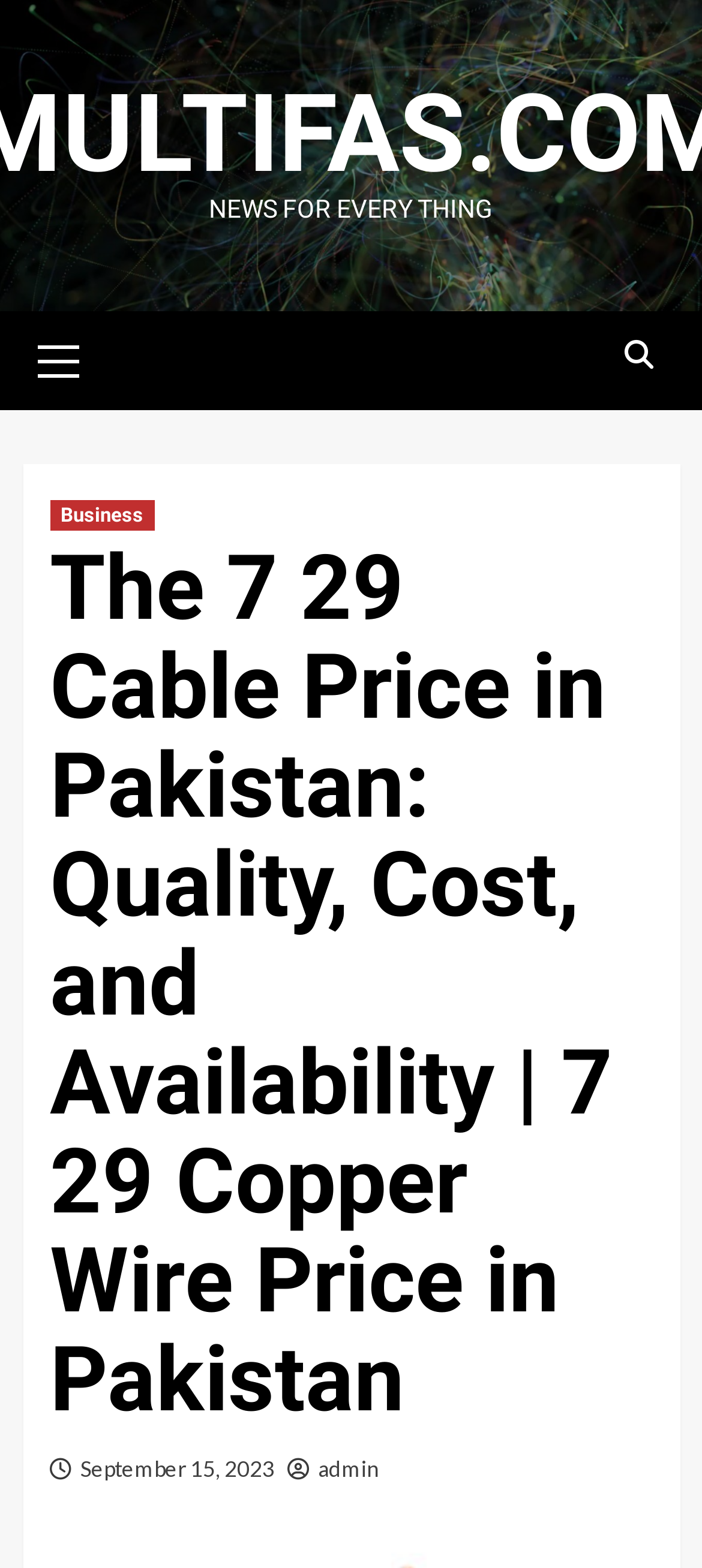Who is the author of the news article?
Based on the screenshot, provide a one-word or short-phrase response.

admin